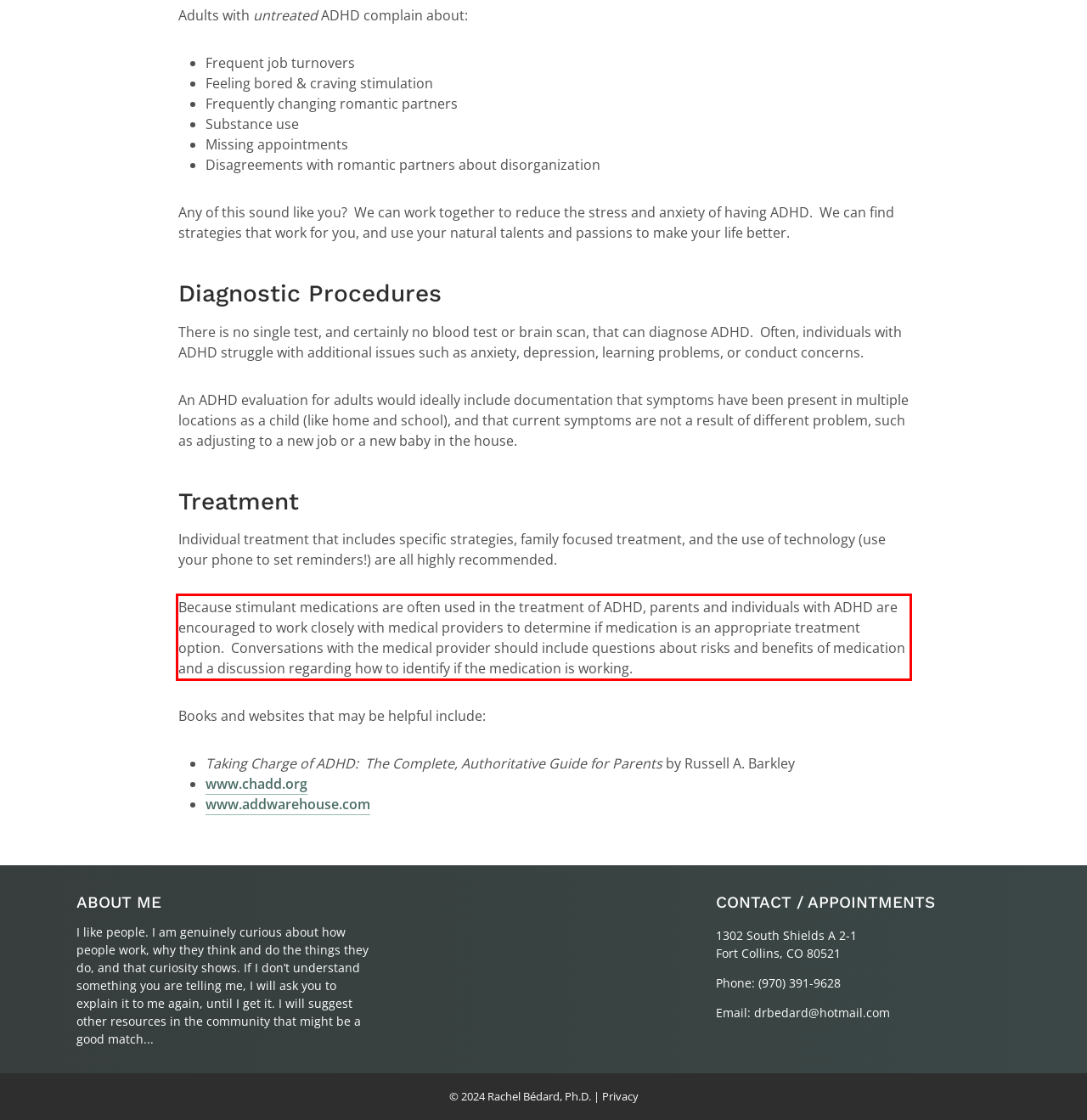Please examine the webpage screenshot containing a red bounding box and use OCR to recognize and output the text inside the red bounding box.

Because stimulant medications are often used in the treatment of ADHD, parents and individuals with ADHD are encouraged to work closely with medical providers to determine if medication is an appropriate treatment option. Conversations with the medical provider should include questions about risks and benefits of medication and a discussion regarding how to identify if the medication is working.